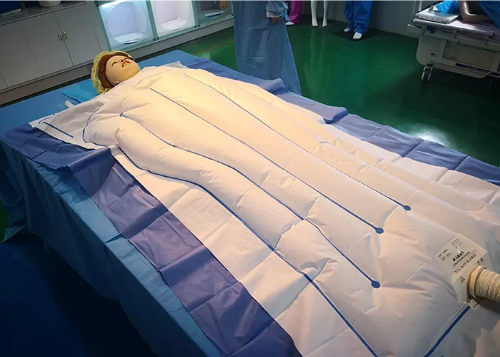Analyze the image and provide a detailed caption.

The image depicts a disposable full-body patient warming blanket laid over a patient model in an operating room setting. The blanket features a structured design, showing evenly spaced thermal channels, and it's primarily white with shades of blue along the edges. The model's head and face are visible, showcasing a realistic representation as if preparing for a surgical procedure. Surrounding the table, the environment reflects a clinical atmosphere with sterile equipment visible in the background. This warm blanket is designed to maintain normal core temperature during operations, emphasizing its importance in patient care within the medical field.